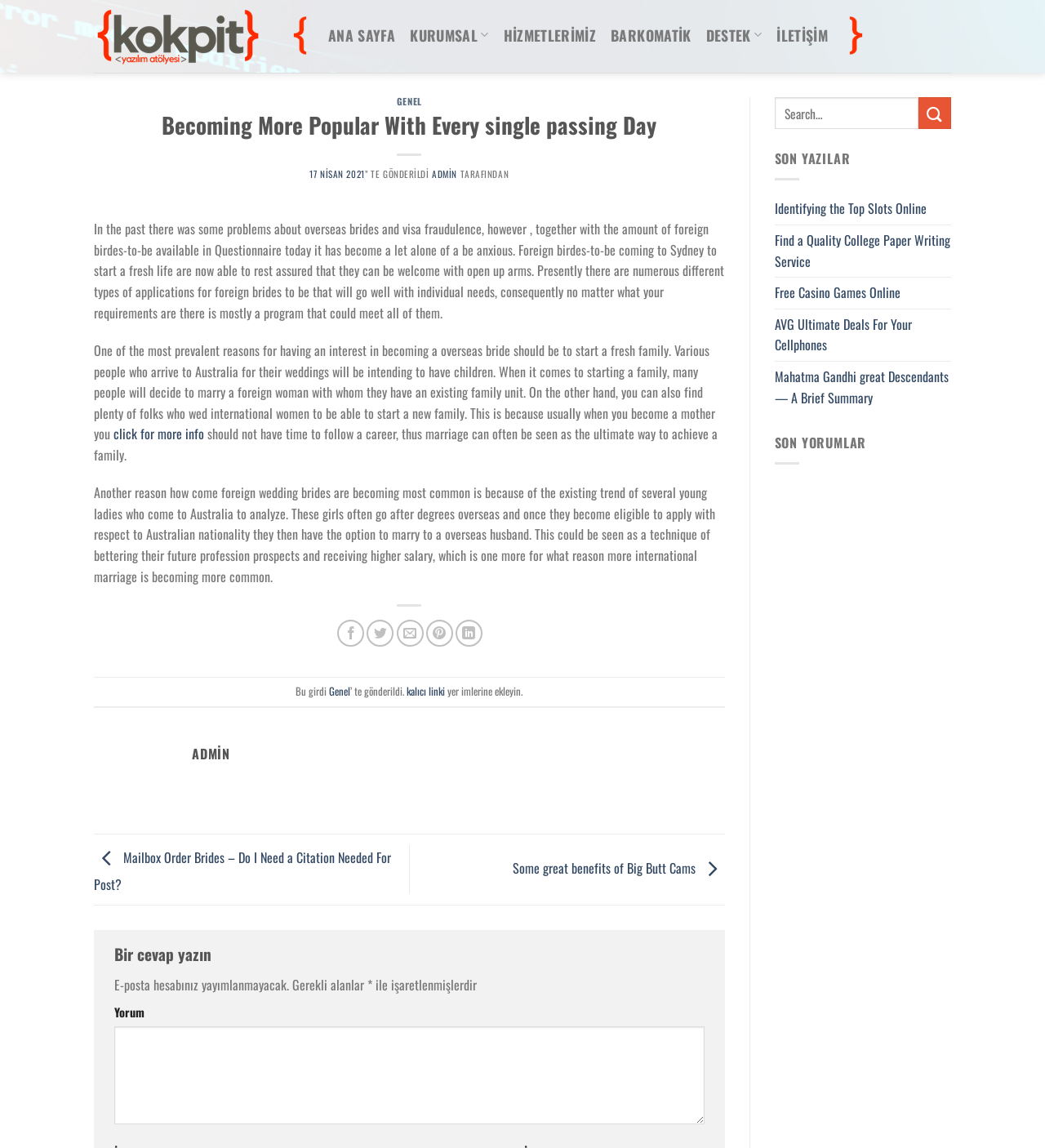Answer in one word or a short phrase: 
What is the purpose of the search box?

To search the website